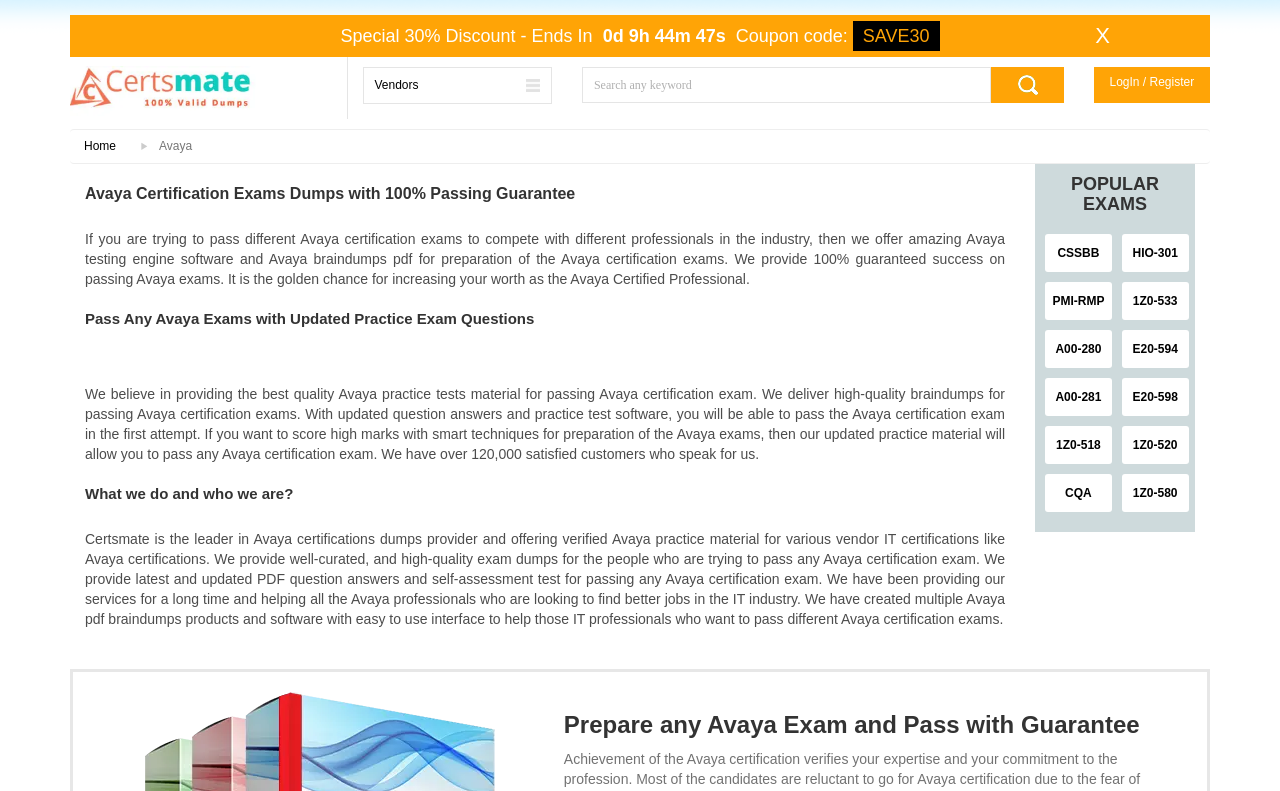Consider the image and give a detailed and elaborate answer to the question: 
What is the purpose of CertsMate?

According to the webpage, CertsMate is the leader in Avaya certifications dumps provider, offering verified Avaya practice material for various vendor IT certifications like Avaya certifications.